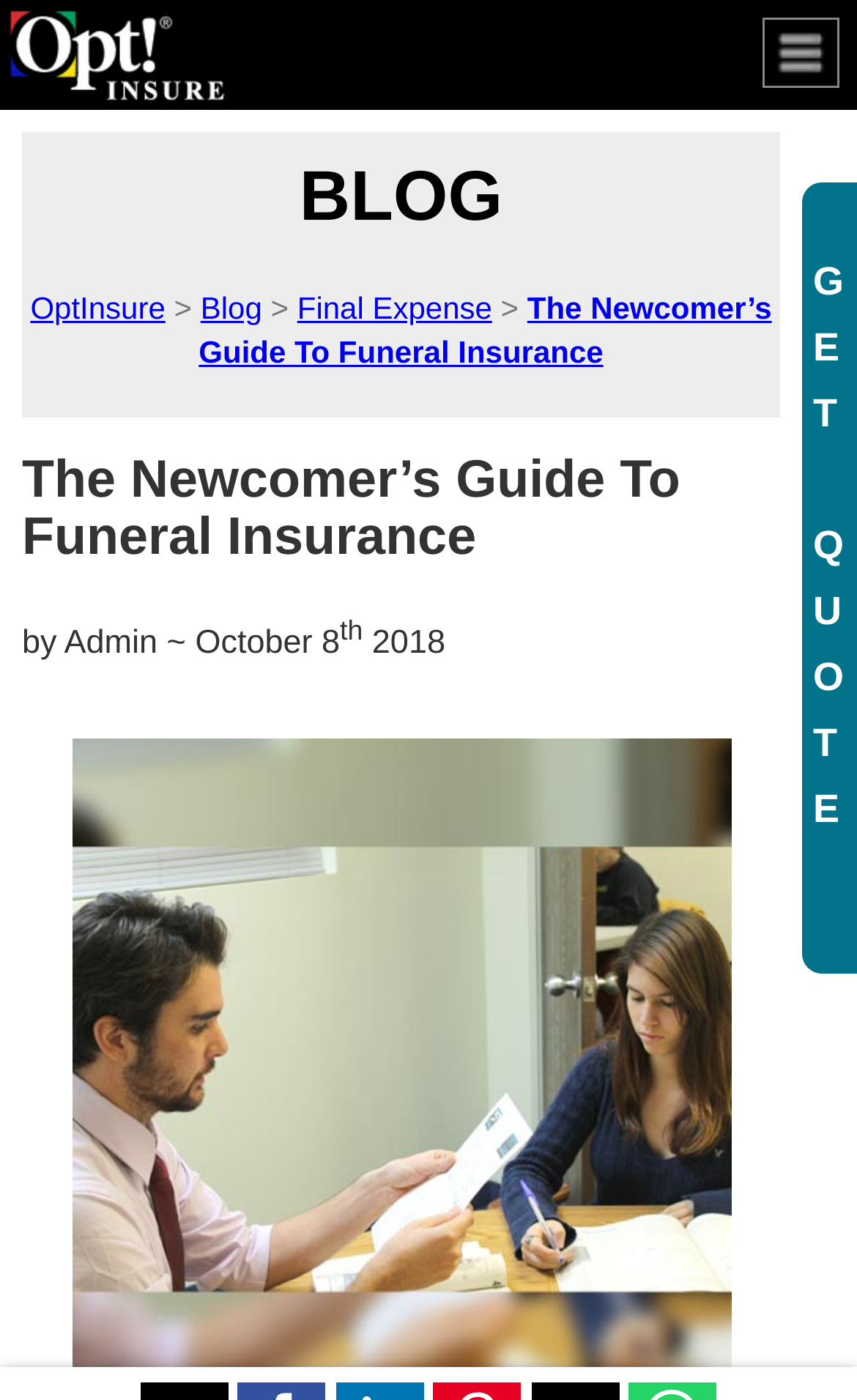Based on the element description "Final Expense", predict the bounding box coordinates of the UI element.

[0.347, 0.207, 0.574, 0.232]